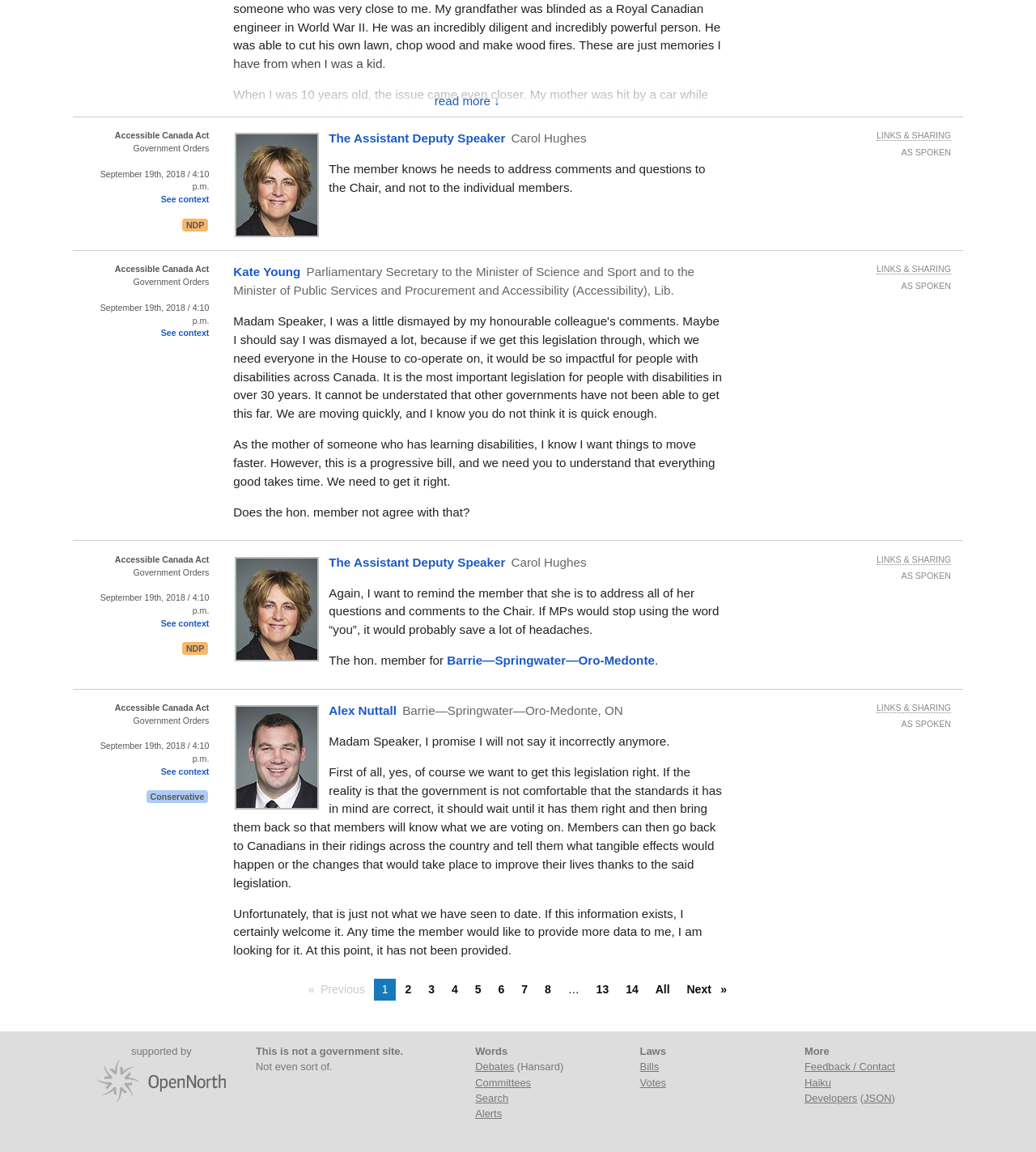Identify the bounding box coordinates of the part that should be clicked to carry out this instruction: "Start a trial".

None